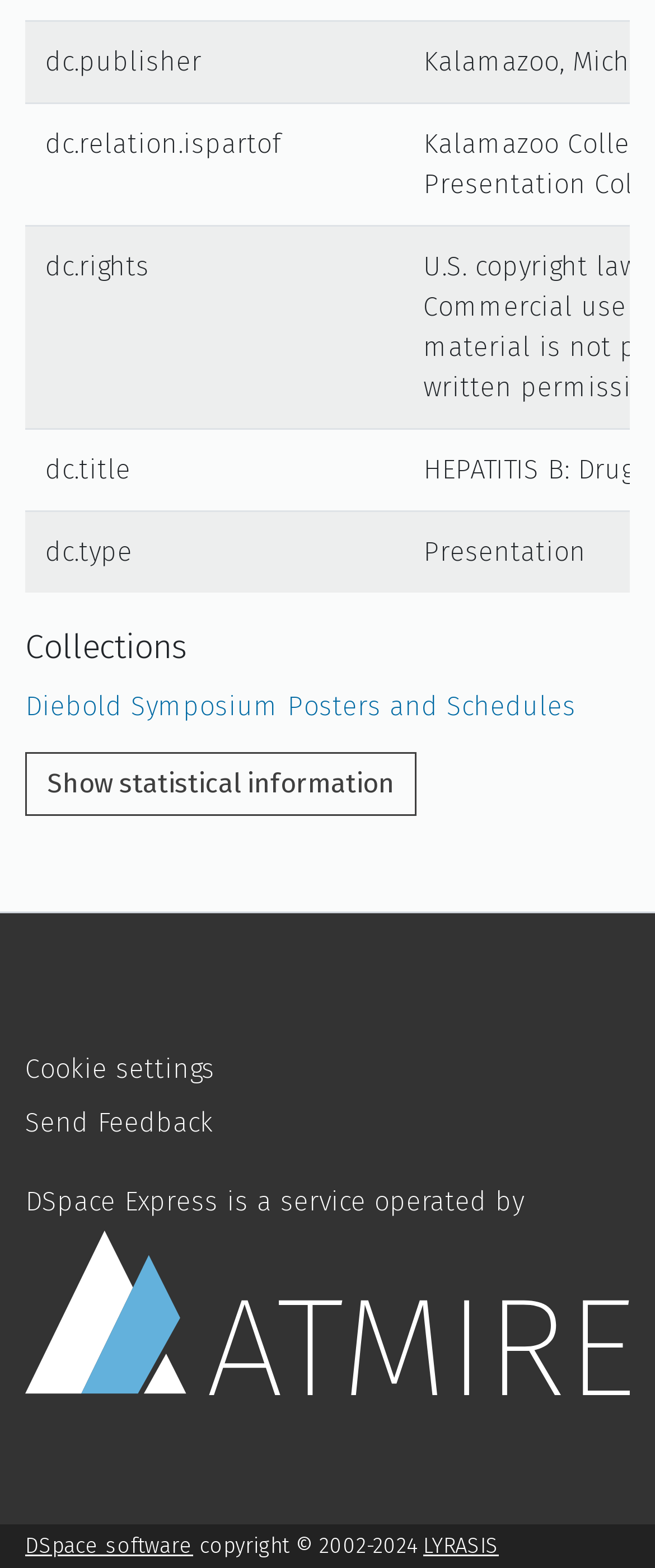Please reply with a single word or brief phrase to the question: 
What is the purpose of the 'Show statistical information' button?

To show statistical information